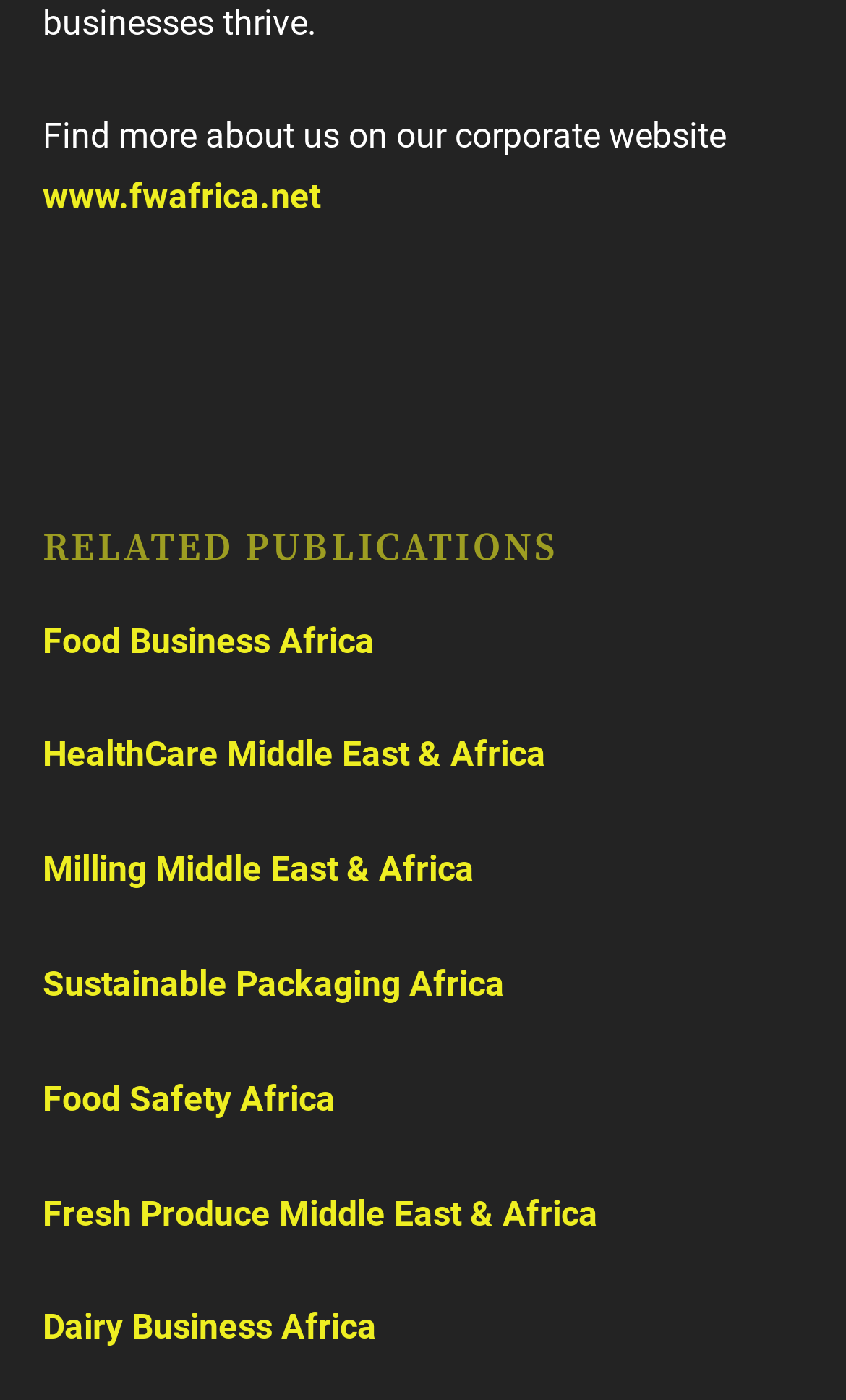Predict the bounding box coordinates for the UI element described as: "HealthCare Middle East & Africa". The coordinates should be four float numbers between 0 and 1, presented as [left, top, right, bottom].

[0.05, 0.524, 0.645, 0.554]